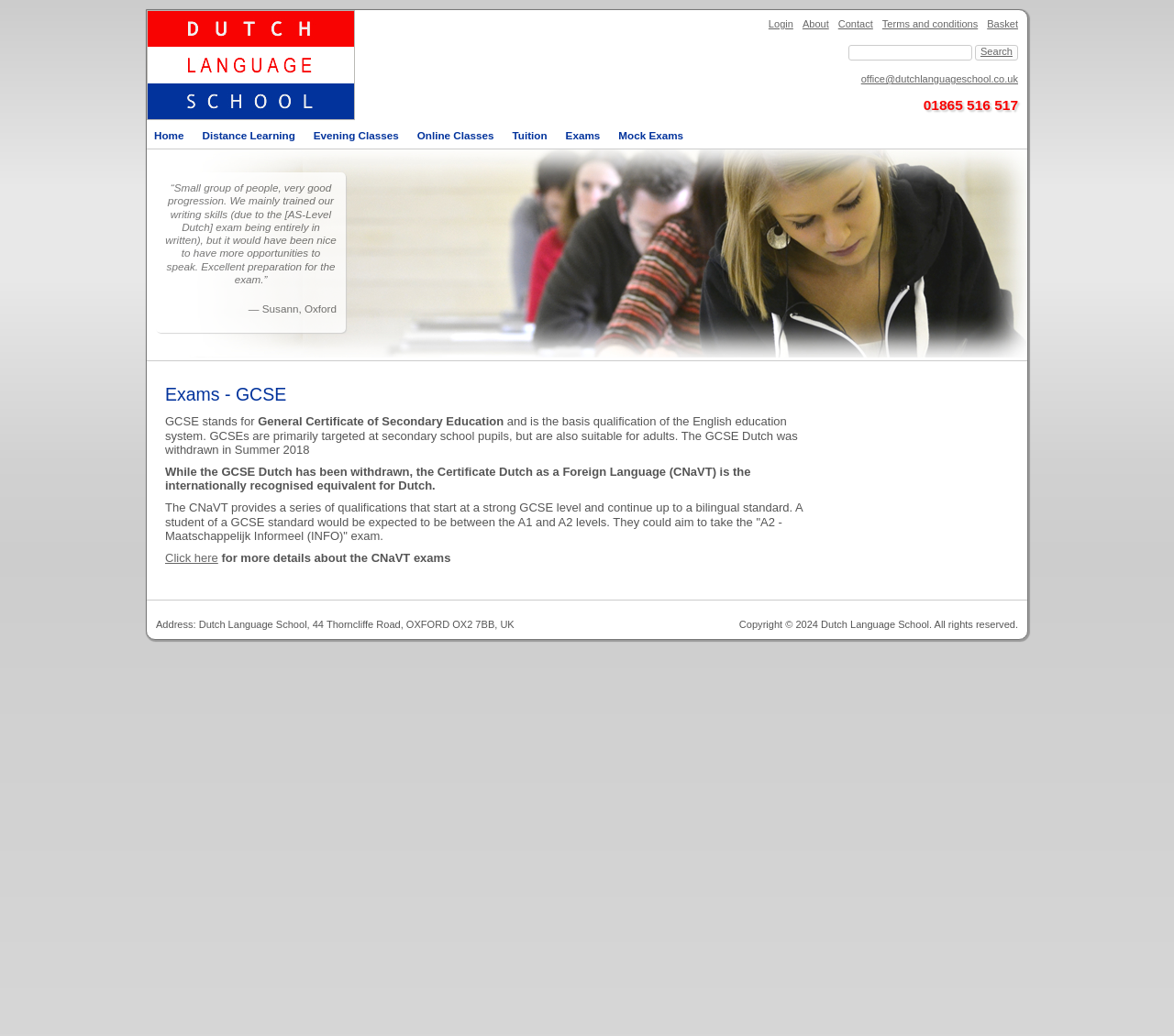Determine the bounding box coordinates for the area you should click to complete the following instruction: "Click on the 'Exams' link".

[0.475, 0.118, 0.517, 0.143]